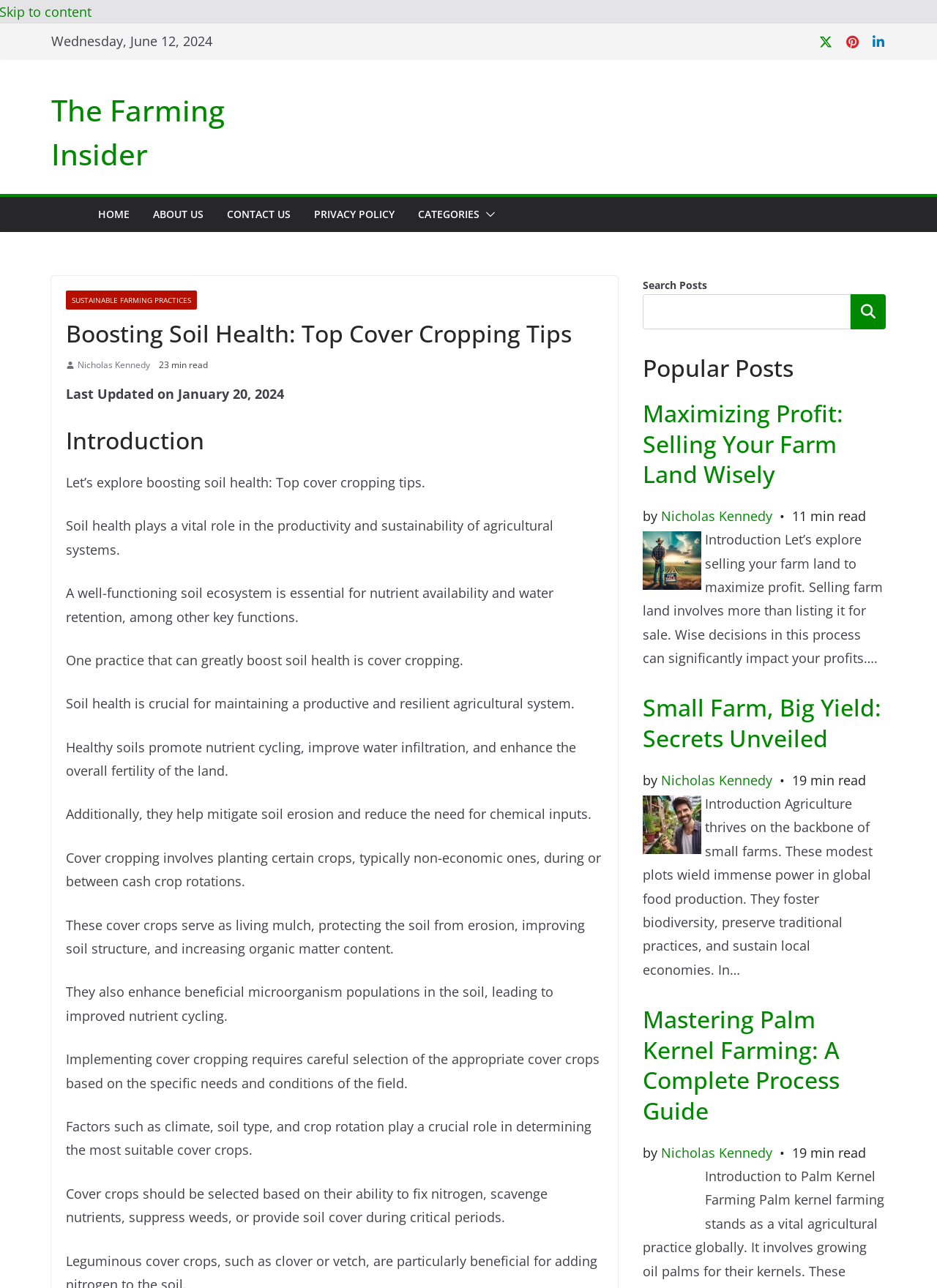Please identify the bounding box coordinates of the element that needs to be clicked to perform the following instruction: "View the 'Popular Posts' section".

[0.686, 0.274, 0.945, 0.298]